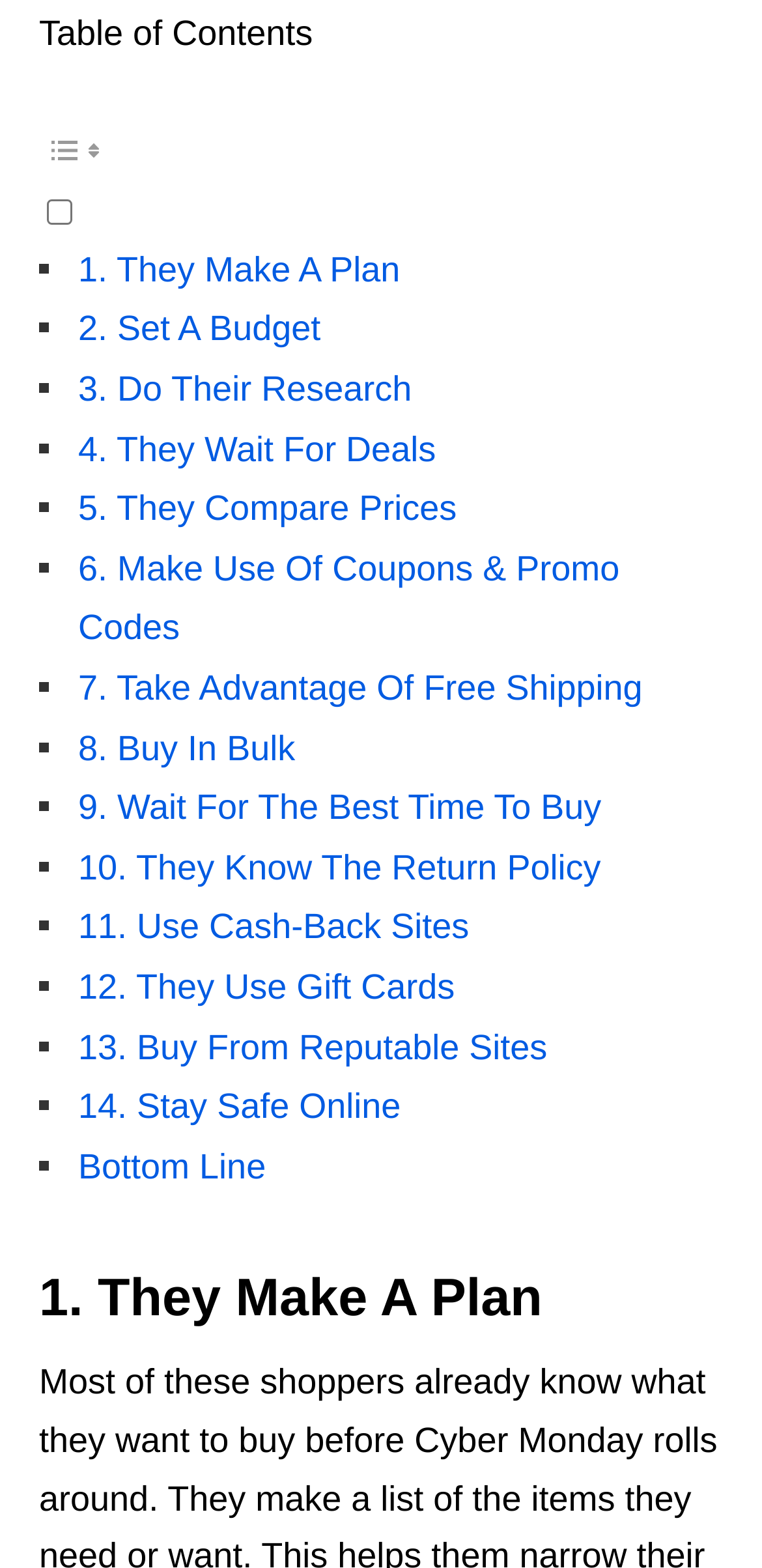Please predict the bounding box coordinates (top-left x, top-left y, bottom-right x, bottom-right y) for the UI element in the screenshot that fits the description: Bottom Line

[0.103, 0.731, 0.349, 0.756]